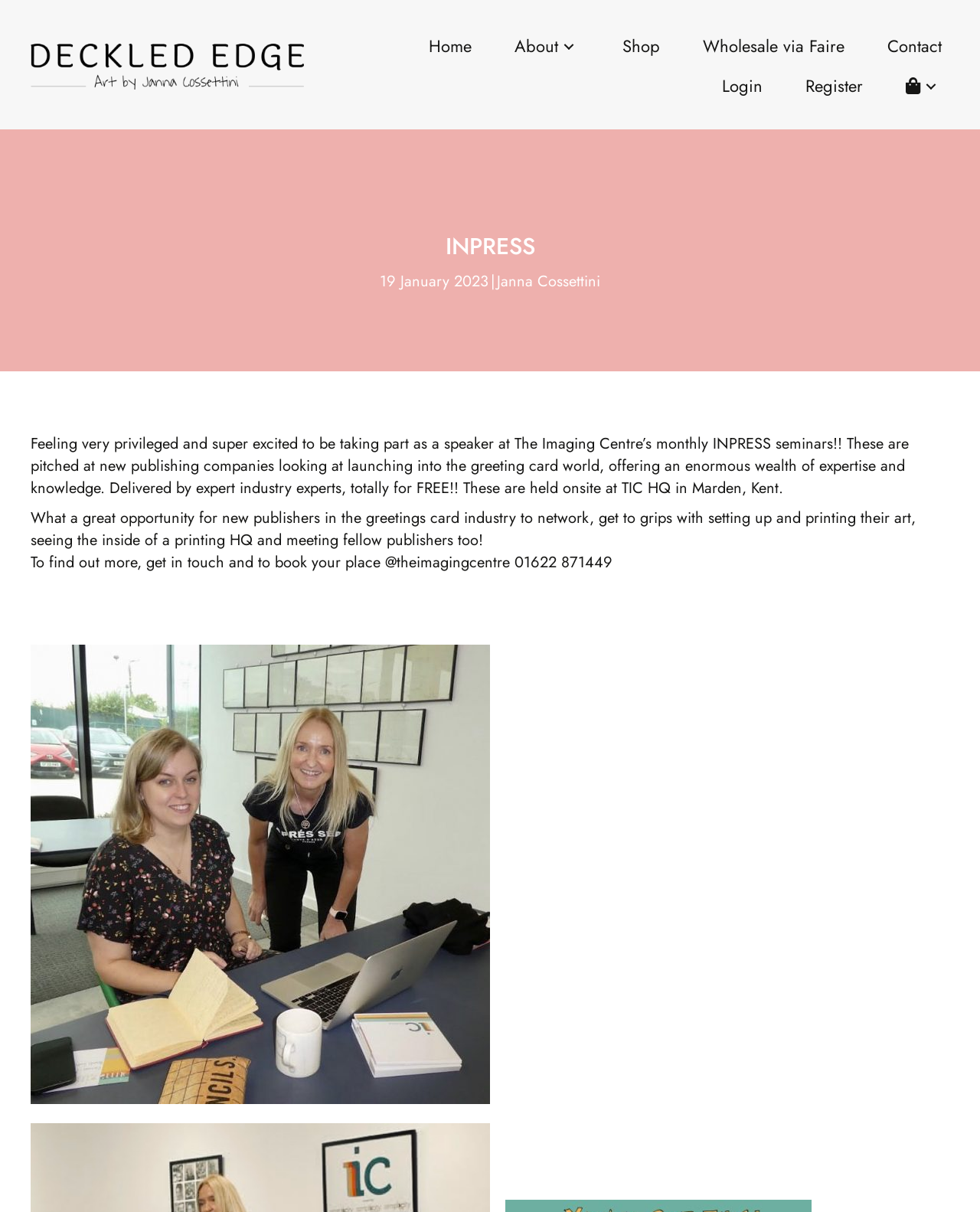Find the bounding box coordinates of the element you need to click on to perform this action: 'Click Table of Contents'. The coordinates should be represented by four float values between 0 and 1, in the format [left, top, right, bottom].

None